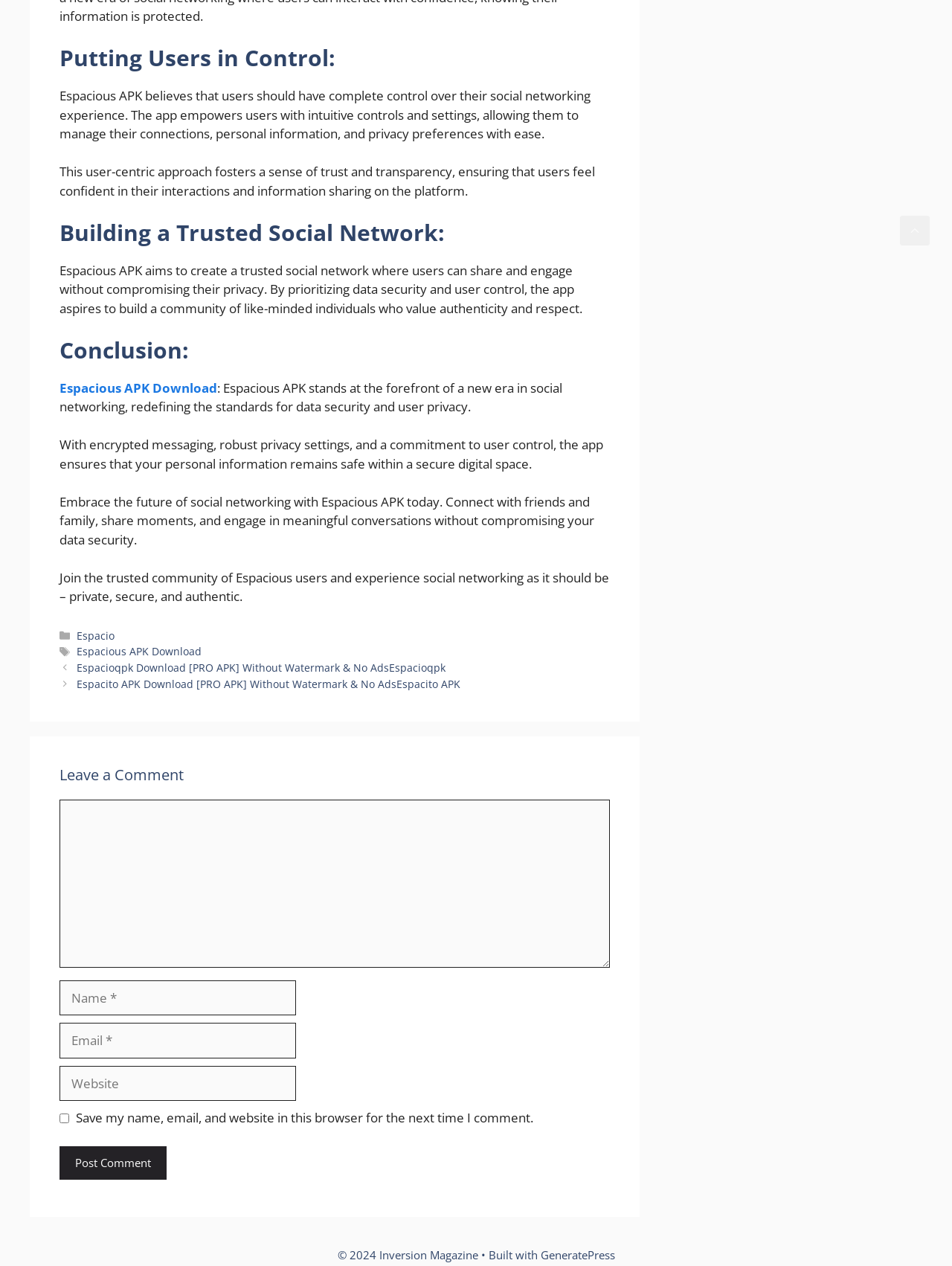Determine the bounding box coordinates for the element that should be clicked to follow this instruction: "Post a comment". The coordinates should be given as four float numbers between 0 and 1, in the format [left, top, right, bottom].

[0.062, 0.906, 0.175, 0.932]